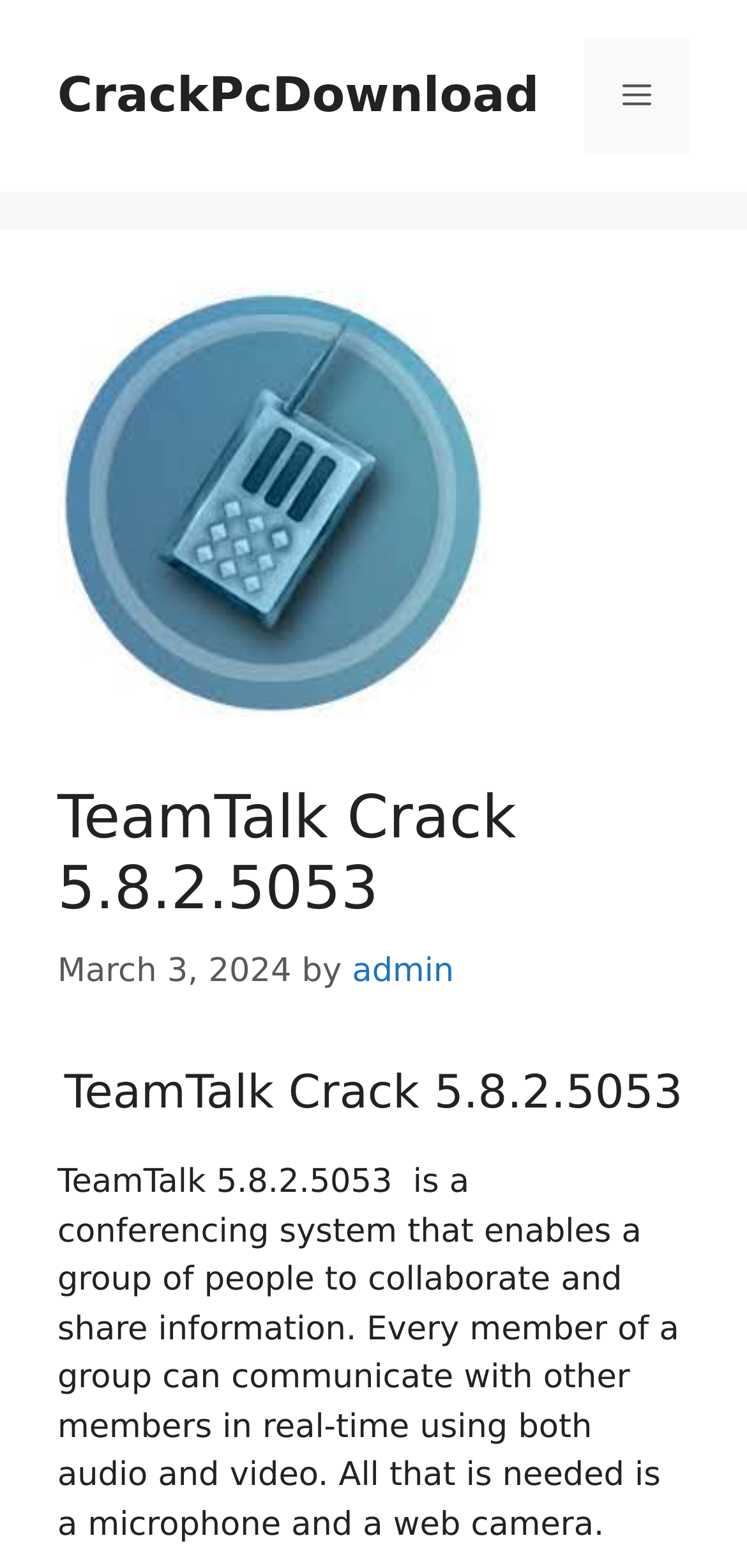Explain in detail what you observe on this webpage.

The webpage is about TeamTalk Crack 5.8.2.5053, a conferencing system that enables group collaboration and information sharing. At the top of the page, there is a banner with the site's name, accompanied by a link to "CrackPcDownload" on the right side. A navigation menu, labeled "Mobile Toggle", is located on the top right corner, which can be expanded to reveal more options.

Below the navigation menu, there is a header section that spans across the page. It contains a heading with the title "TeamTalk Crack 5.8.2.5053", followed by a timestamp "March 3, 2024" and a mention of the author "admin". 

Further down, there is another heading with the same title, followed by a paragraph of text that describes the features of TeamTalk 5.8.2.5053. The text explains that the system allows real-time communication between group members using audio and video, requiring only a microphone and a web camera.